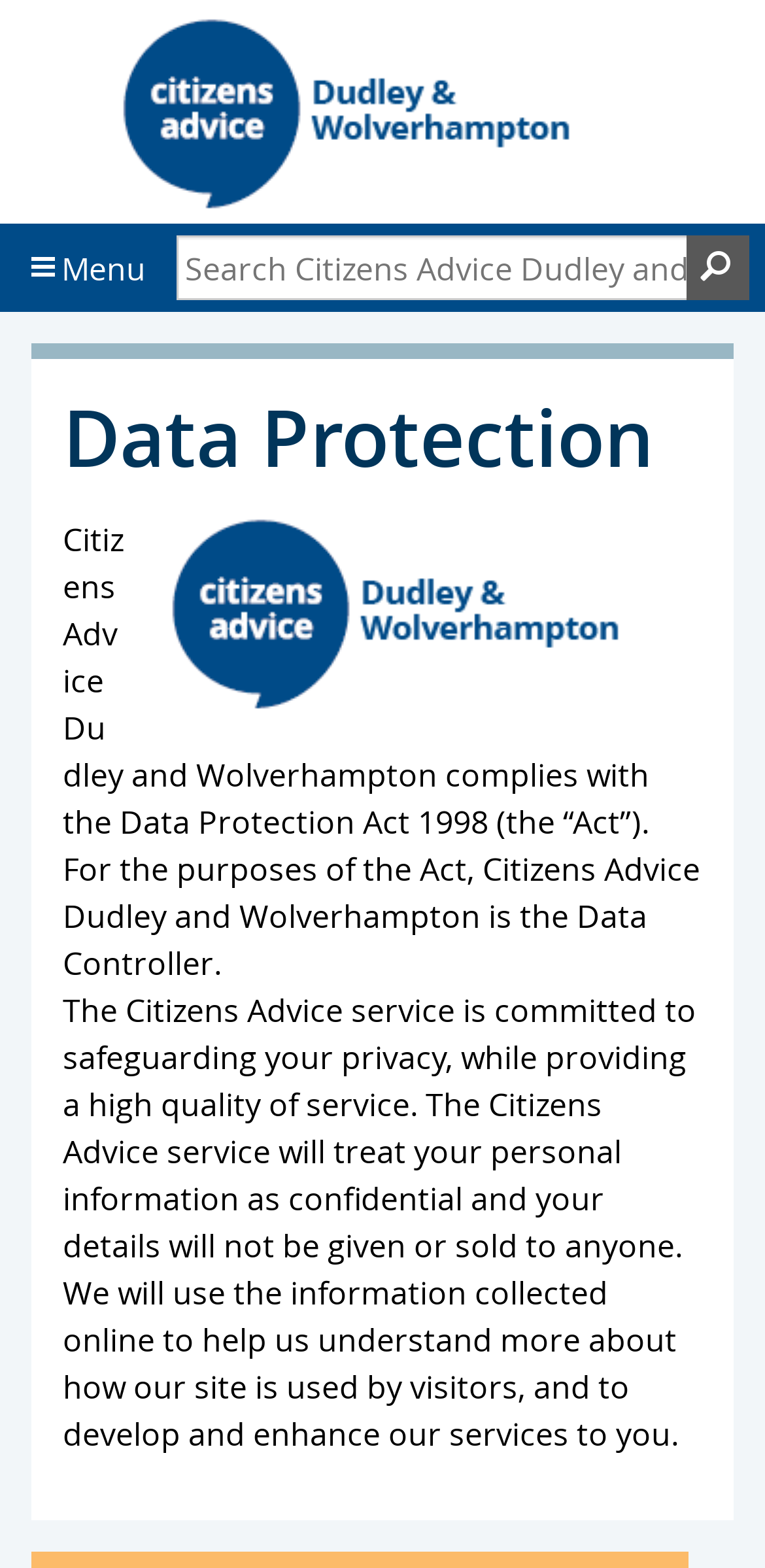Describe all the key features and sections of the webpage thoroughly.

The webpage is about Data Protection by Citizens Advice Dudley and Wolverhampton. At the top, there is a link to the organization's homepage, accompanied by an image of the organization's logo. Below this, there is a layout table that contains a menu link and a search bar. The search bar has a search box where users can input their queries and a search button to submit their searches.

The main content of the webpage is an article that takes up most of the page. It starts with a heading that reads "Data Protection". Below the heading, there are two paragraphs of text that explain how Citizens Advice Dudley and Wolverhampton complies with the Data Protection Act 1998 and how they safeguard users' privacy. The text explains that the organization treats personal information as confidential and does not share or sell it to anyone. It also mentions that the information collected online is used to understand how the site is used and to develop and enhance services to users.